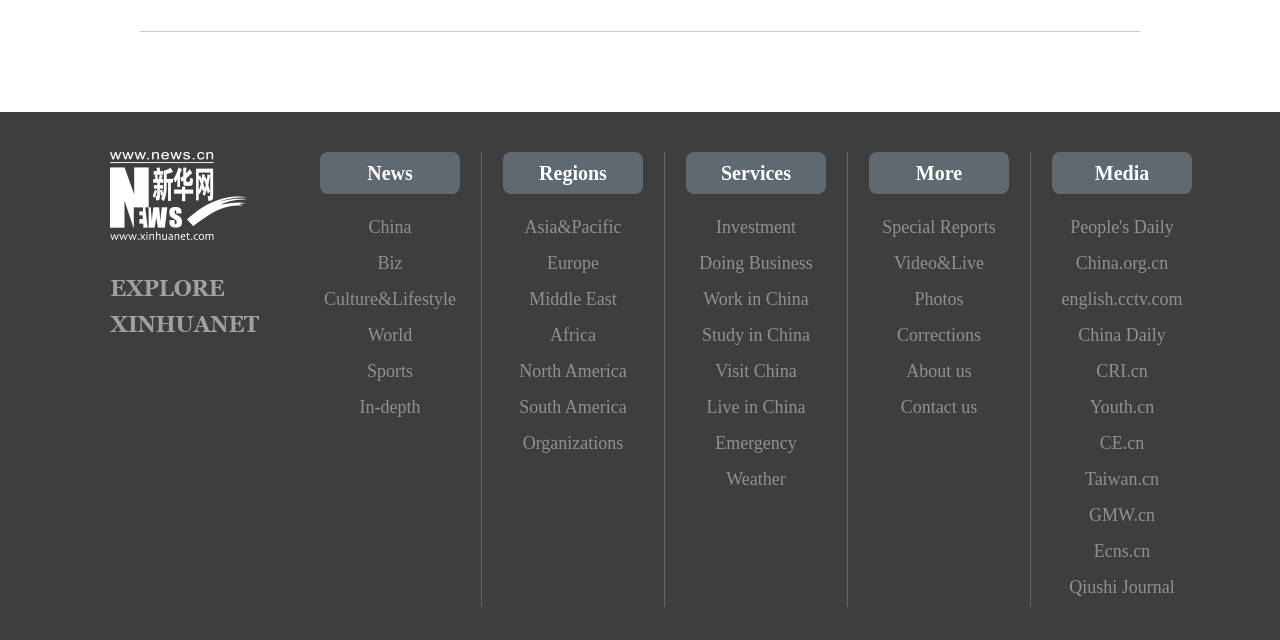Specify the bounding box coordinates of the area to click in order to follow the given instruction: "Click on China news."

[0.25, 0.327, 0.359, 0.383]